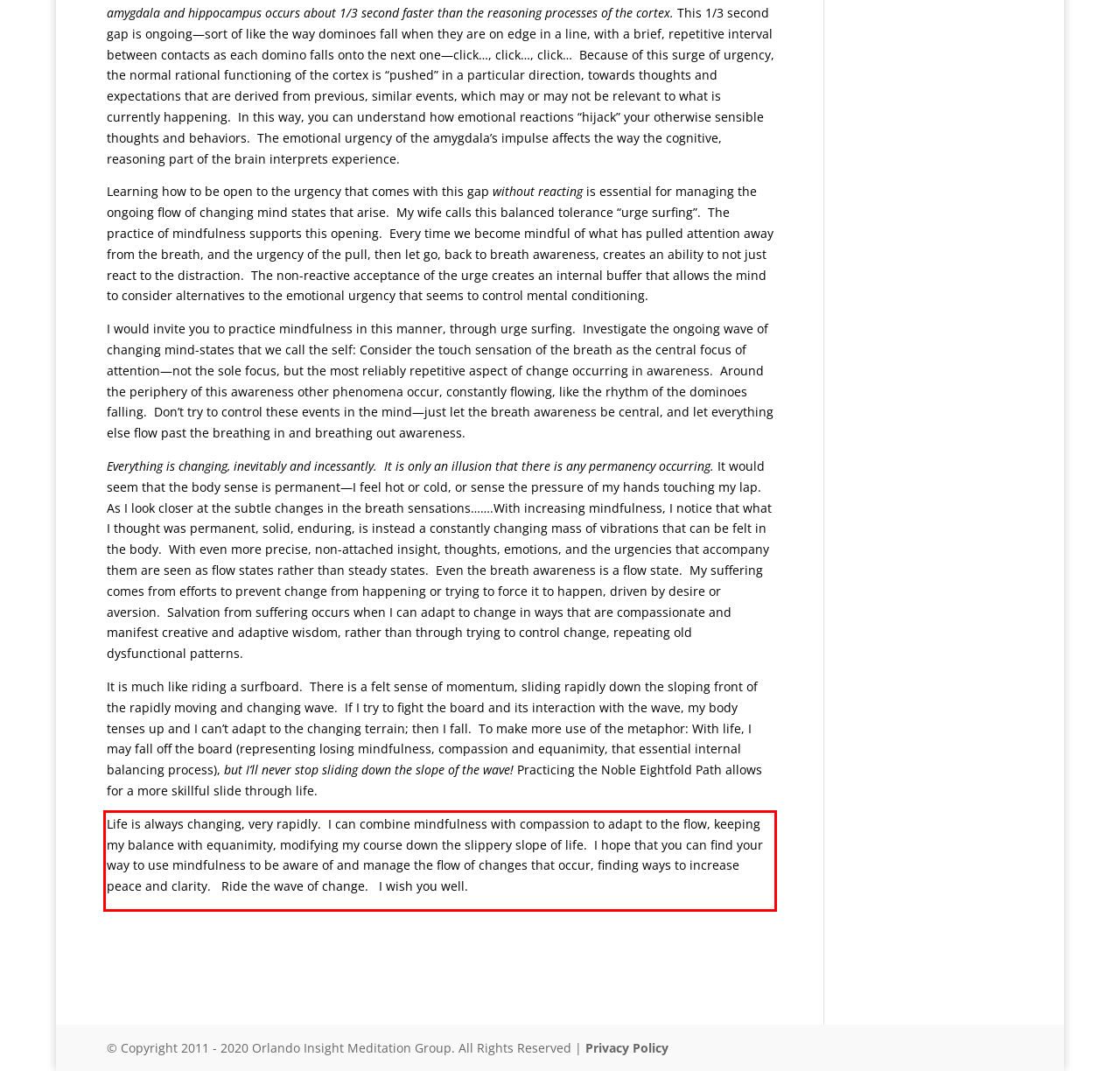With the provided screenshot of a webpage, locate the red bounding box and perform OCR to extract the text content inside it.

Life is always changing, very rapidly. I can combine mindfulness with compassion to adapt to the flow, keeping my balance with equanimity, modifying my course down the slippery slope of life. I hope that you can find your way to use mindfulness to be aware of and manage the flow of changes that occur, finding ways to increase peace and clarity. Ride the wave of change. I wish you well.